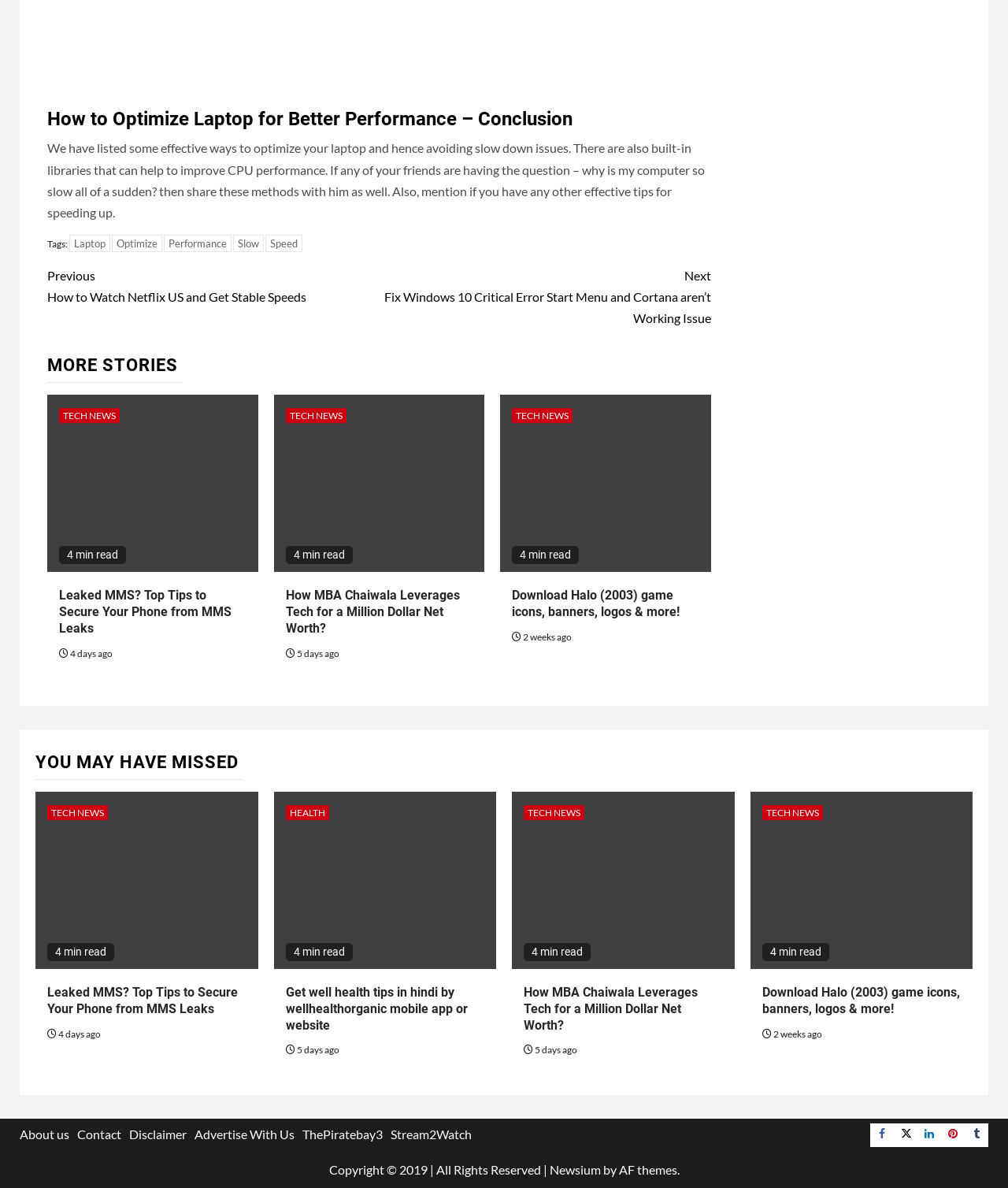Highlight the bounding box coordinates of the element that should be clicked to carry out the following instruction: "Learn about 'How MBA Chaiwala Leverages Tech for a Million Dollar Net Worth?'". The coordinates must be given as four float numbers ranging from 0 to 1, i.e., [left, top, right, bottom].

[0.283, 0.495, 0.469, 0.536]